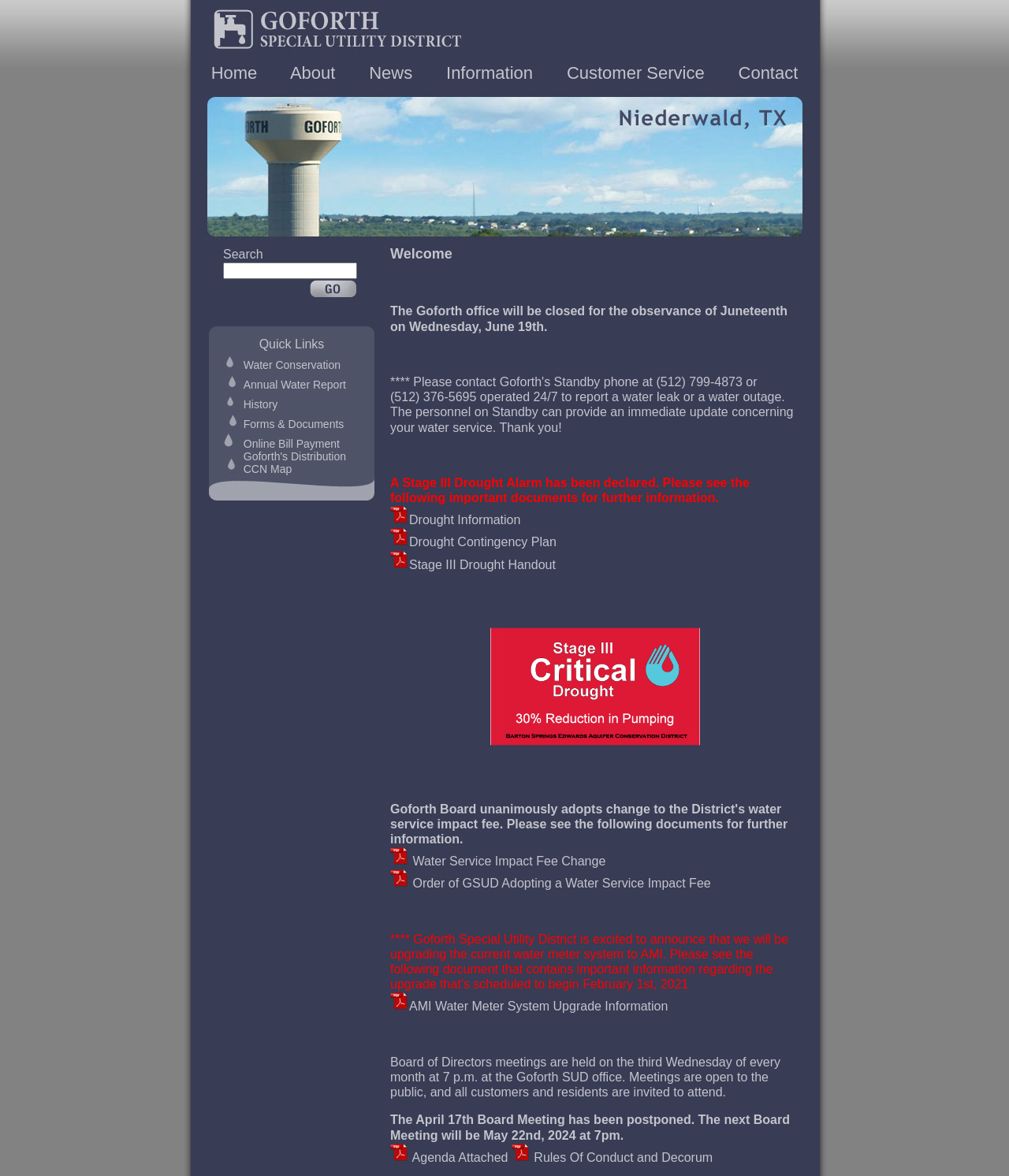How often are Board of Directors meetings held?
Can you give a detailed and elaborate answer to the question?

According to the static text element at the bottom of the webpage, Board of Directors meetings are held on the third Wednesday of every month, which means they are held every month.